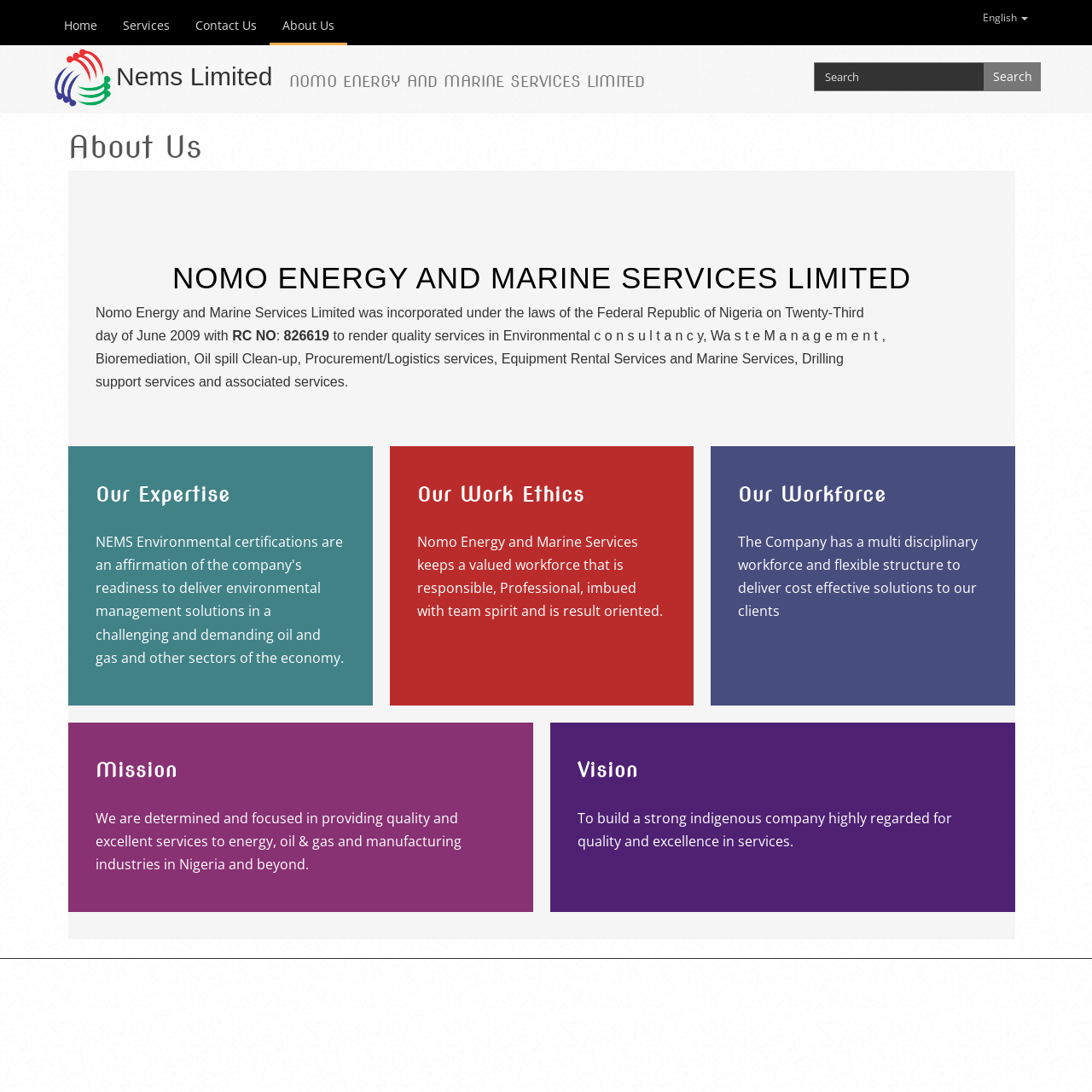Kindly determine the bounding box coordinates of the area that needs to be clicked to fulfill this instruction: "Learn about Our Expertise".

[0.088, 0.442, 0.211, 0.464]